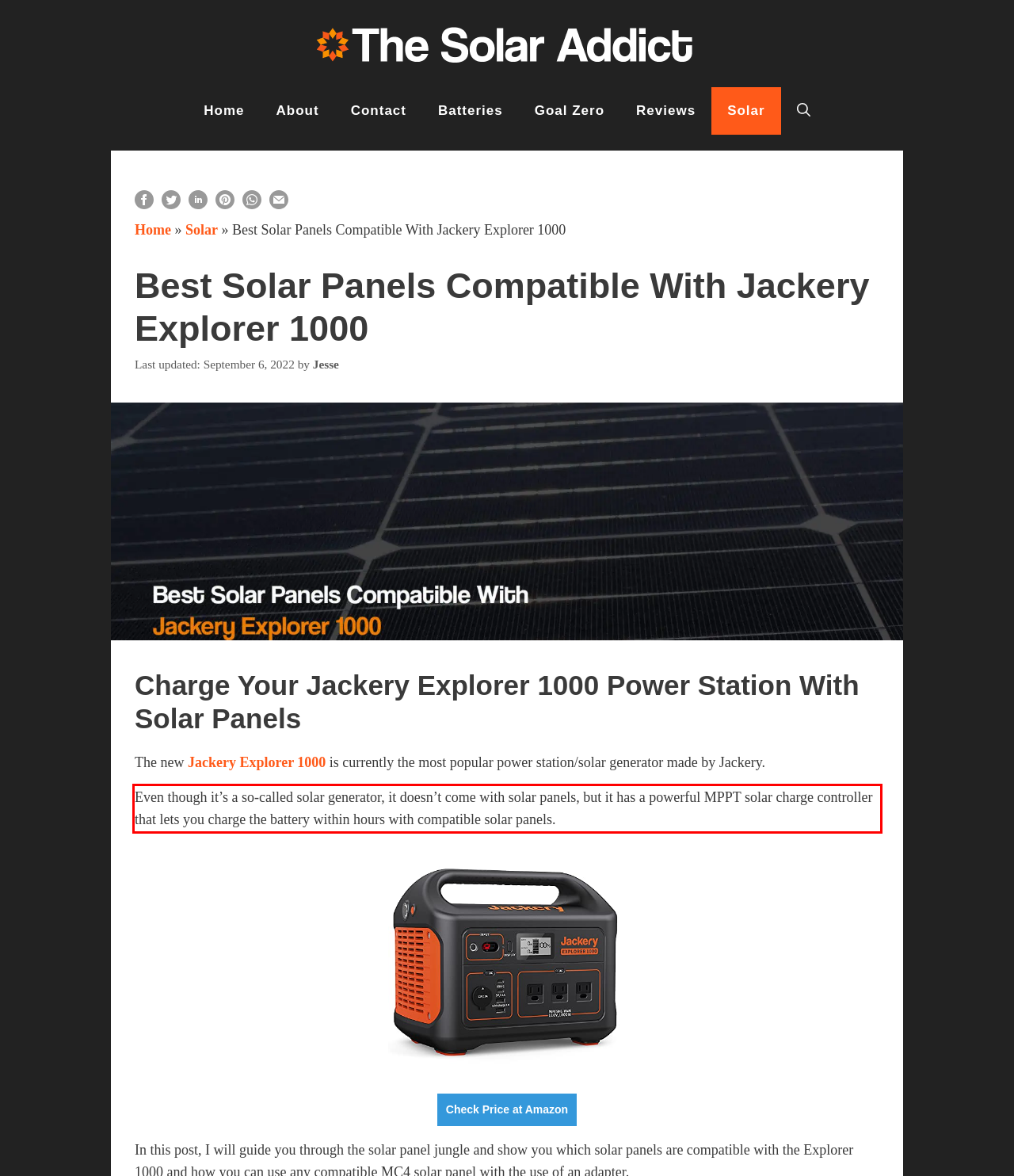Analyze the screenshot of the webpage that features a red bounding box and recognize the text content enclosed within this red bounding box.

Even though it’s a so-called solar generator, it doesn’t come with solar panels, but it has a powerful MPPT solar charge controller that lets you charge the battery within hours with compatible solar panels.